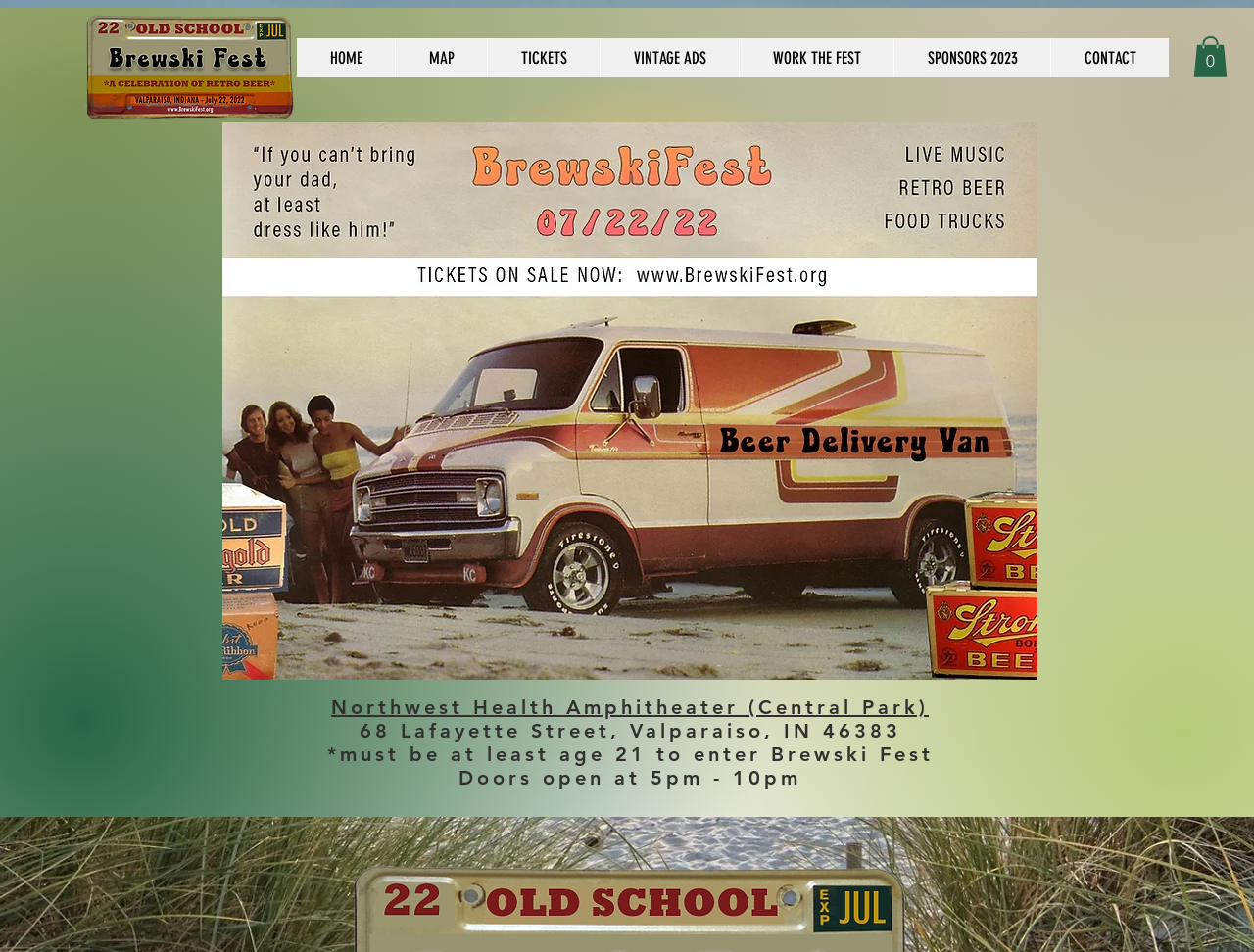Identify the bounding box coordinates of the clickable region required to complete the instruction: "view tickets". The coordinates should be given as four float numbers within the range of 0 and 1, i.e., [left, top, right, bottom].

[0.388, 0.04, 0.478, 0.081]